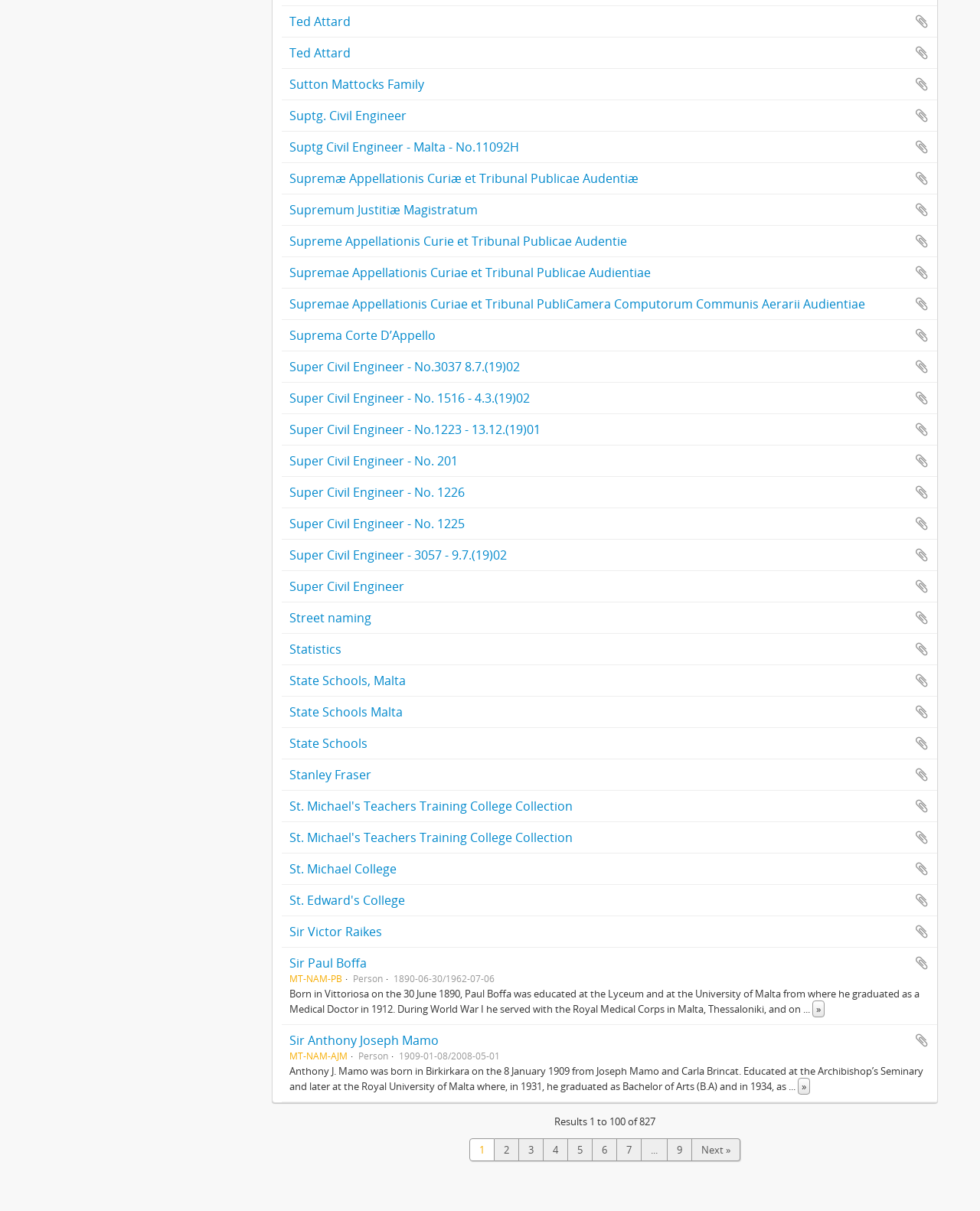How many unique authors are mentioned on this webpage?
Based on the image, respond with a single word or phrase.

At least 2